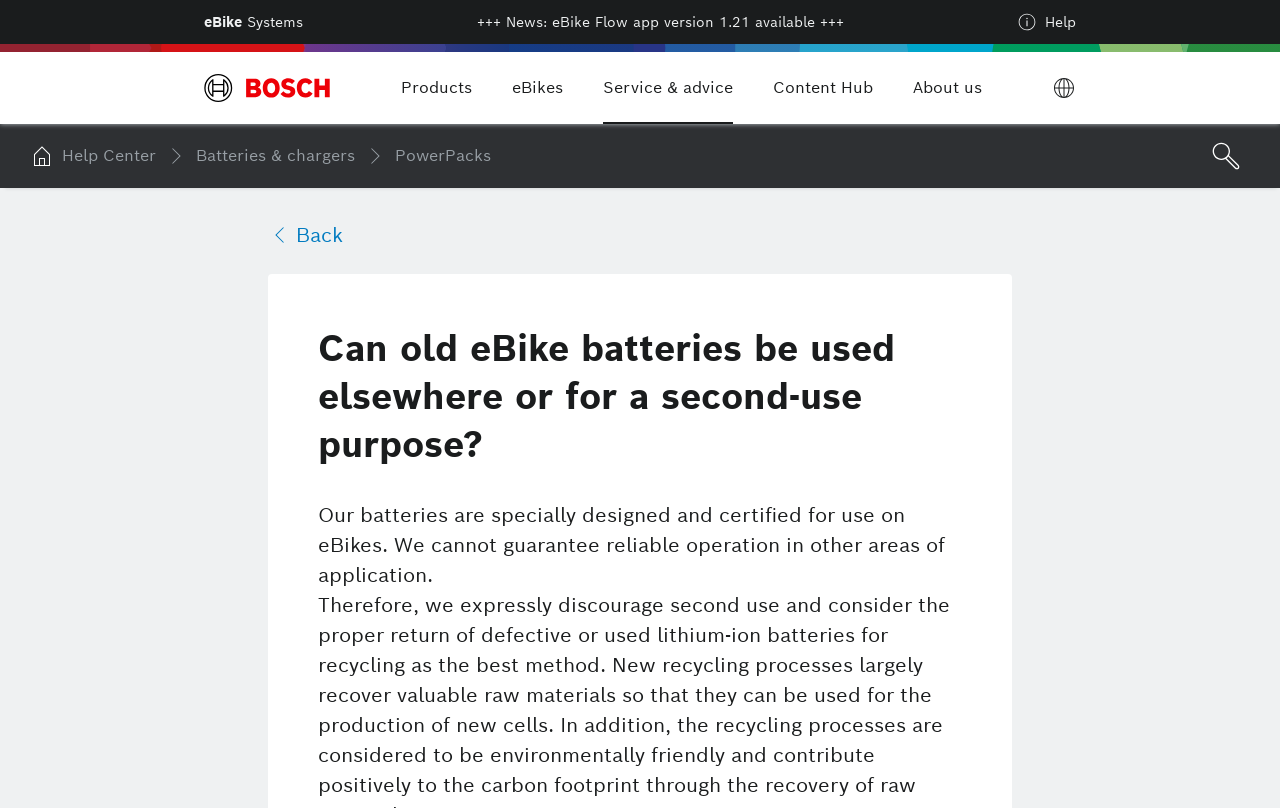Provide a single word or phrase to answer the given question: 
What is the position of the 'Help' link?

Top right